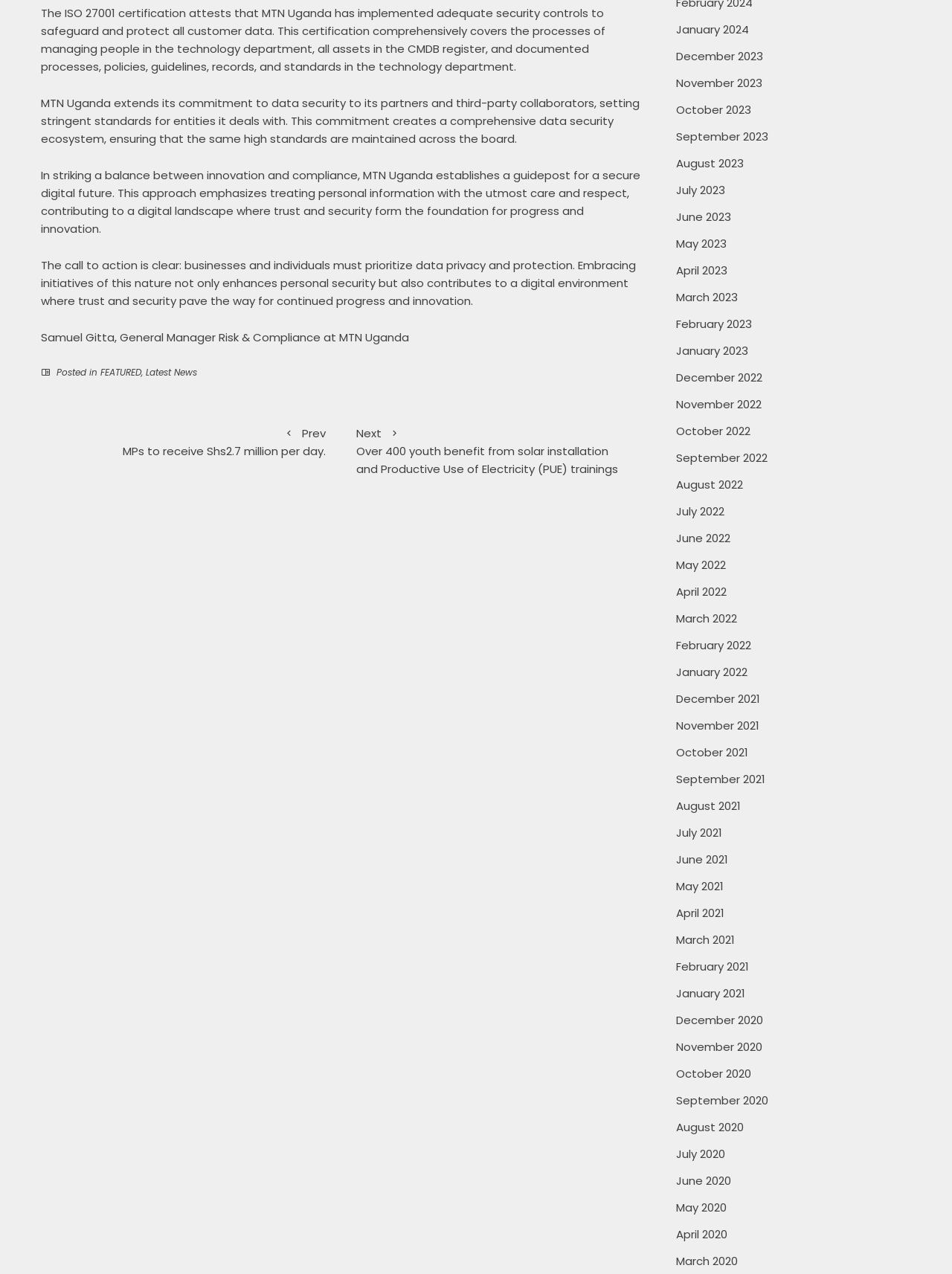Identify the bounding box for the UI element specified in this description: "October 2020". The coordinates must be four float numbers between 0 and 1, formatted as [left, top, right, bottom].

[0.71, 0.836, 0.789, 0.849]